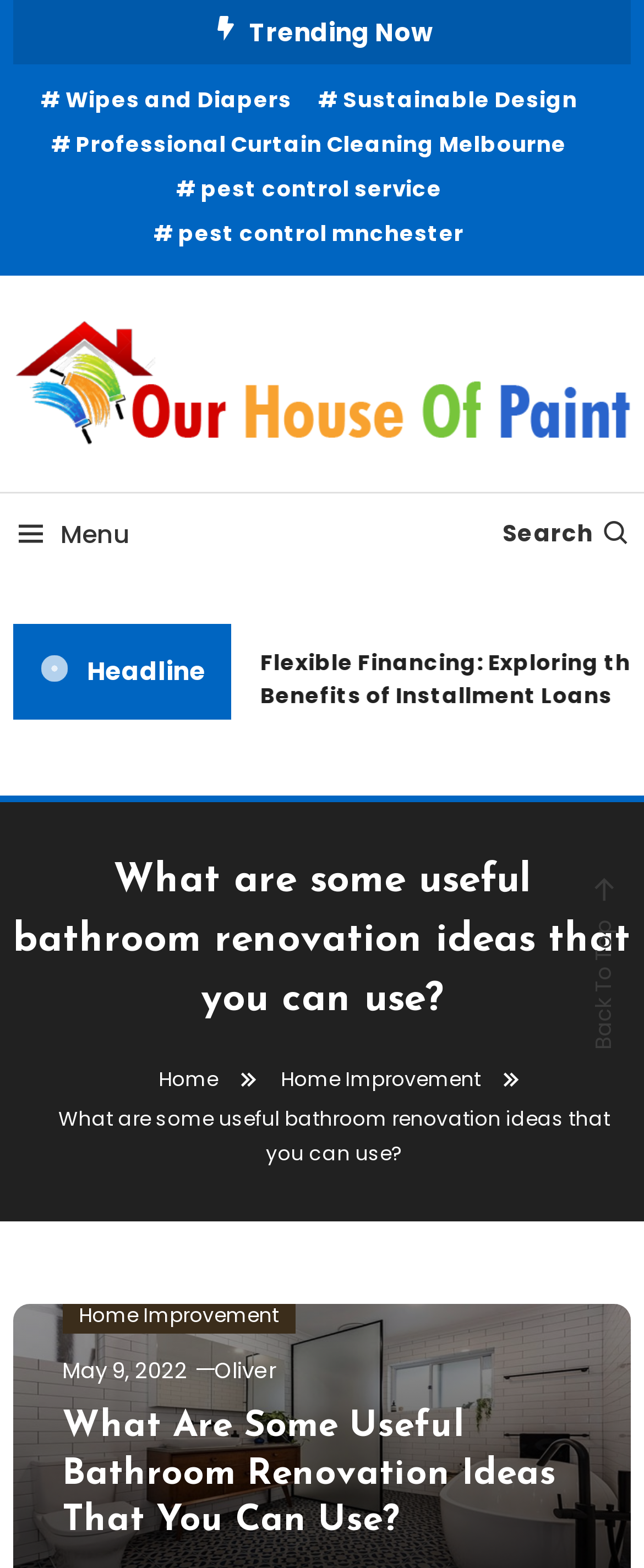Who is the author of the article?
Look at the image and answer the question with a single word or phrase.

Oliver